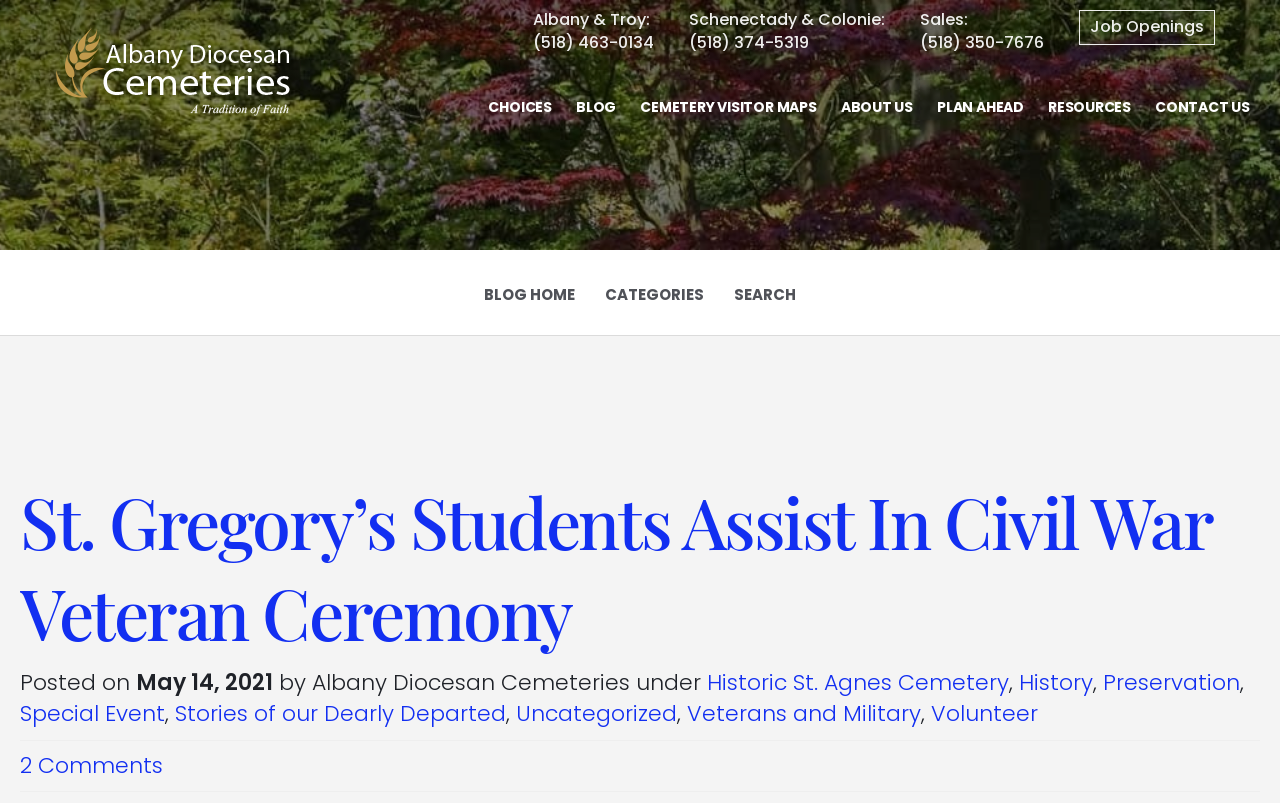How many comments are there on this article?
Answer the question in as much detail as possible.

I found the number of comments by looking at the link at the bottom of the webpage, which says '2 Comments'.